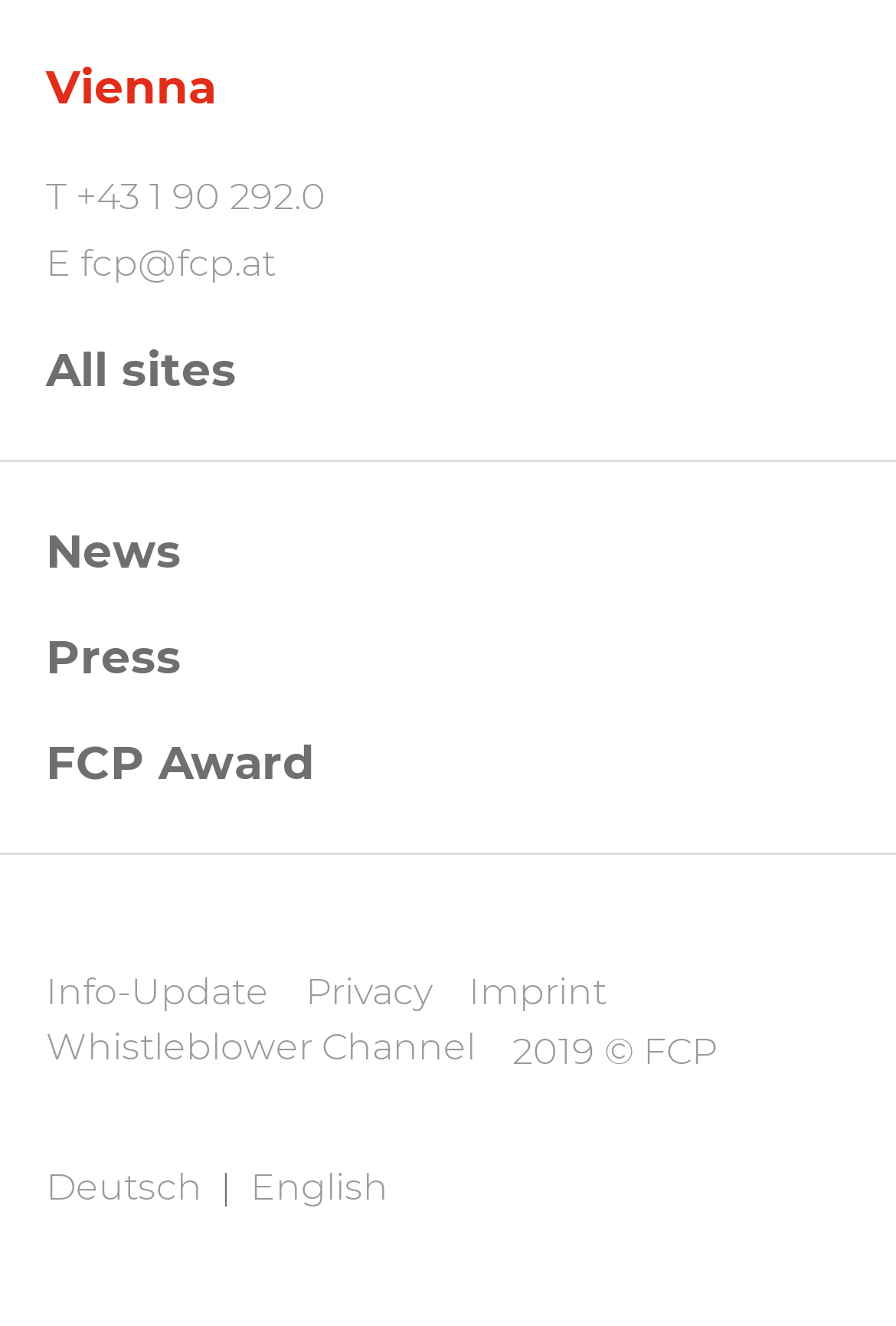Please identify the bounding box coordinates of the element I need to click to follow this instruction: "Go to News".

[0.051, 0.376, 0.351, 0.456]